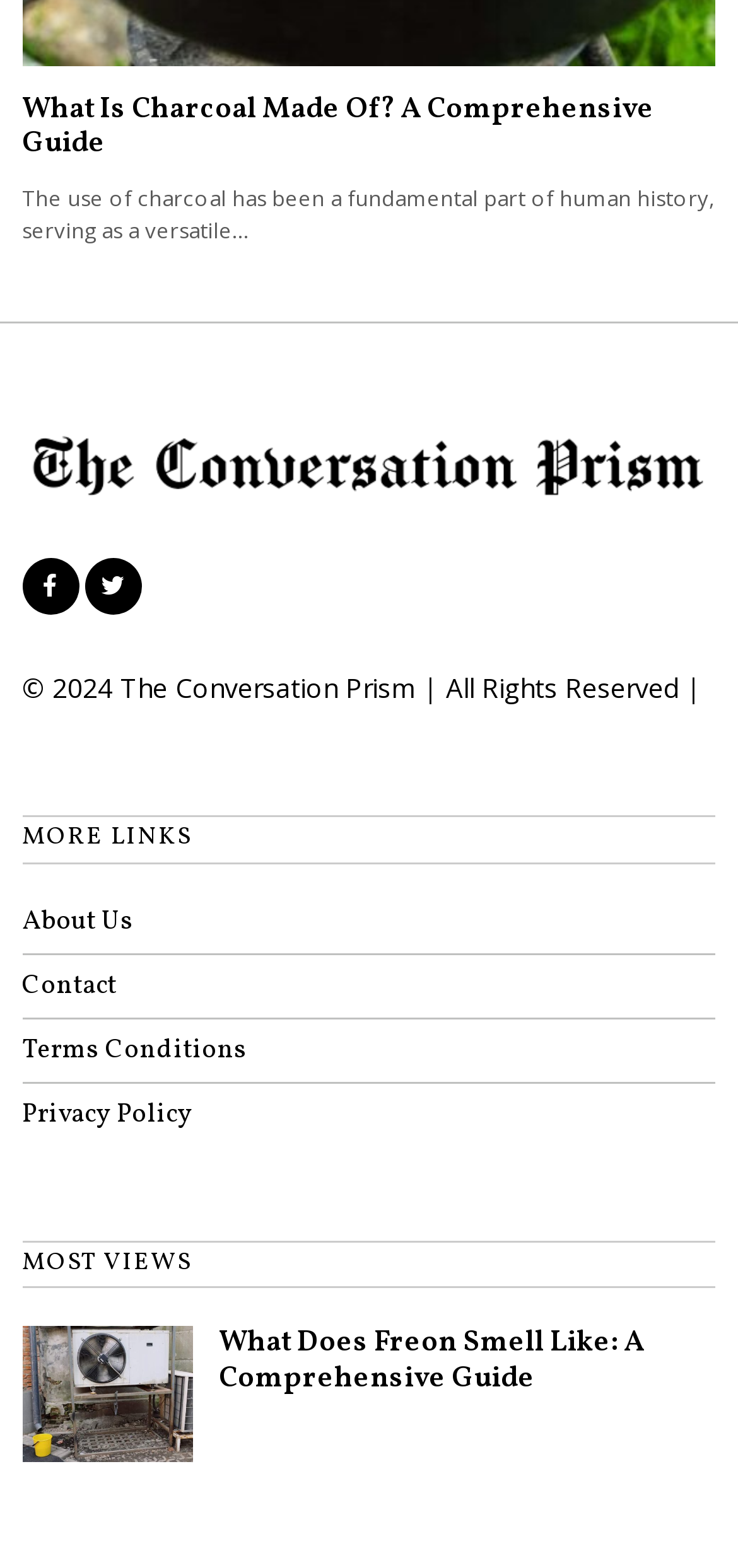Determine the bounding box coordinates of the area to click in order to meet this instruction: "visit the Conversation Prism website".

[0.163, 0.427, 0.563, 0.45]